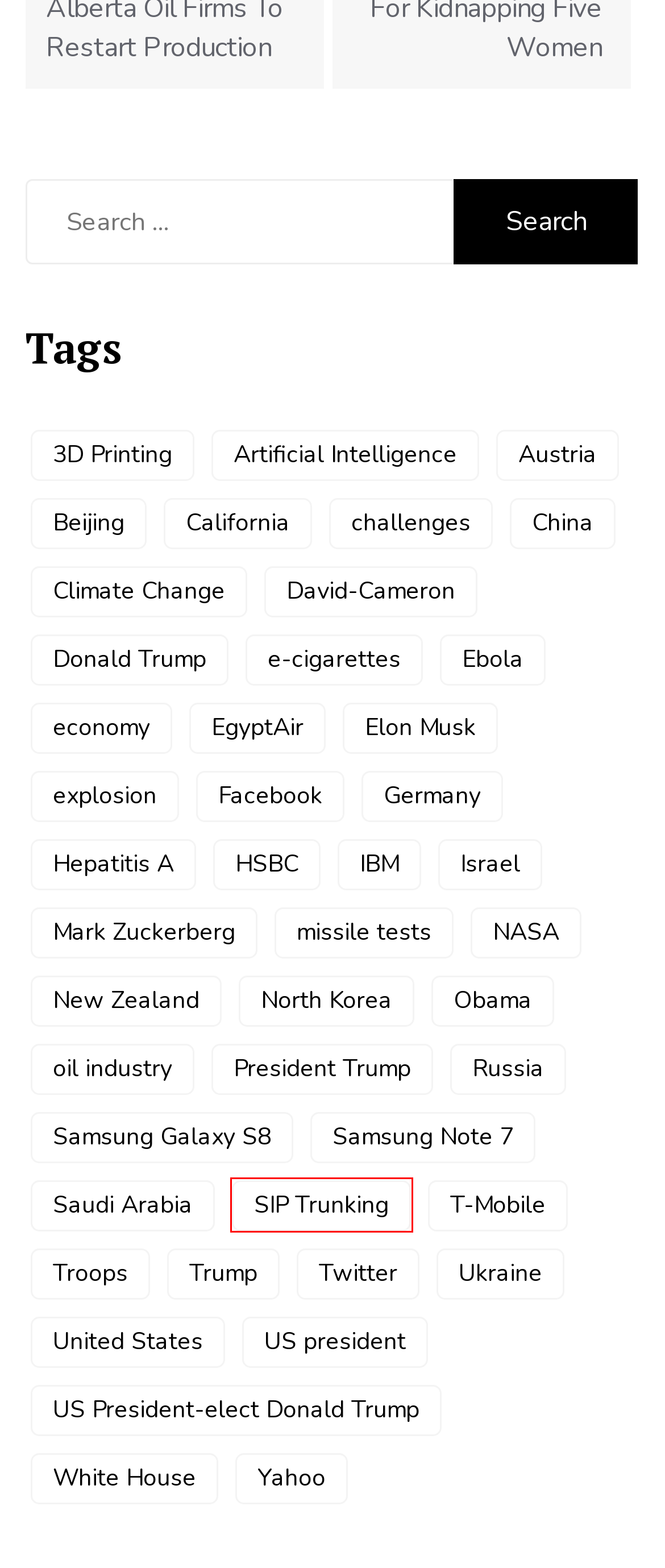Examine the screenshot of the webpage, which has a red bounding box around a UI element. Select the webpage description that best fits the new webpage after the element inside the red bounding box is clicked. Here are the choices:
A. Twitter Archives - AmiraNews
B. EgyptAir Archives - AmiraNews
C. Yahoo Archives - AmiraNews
D. Donald Trump Archives - AmiraNews
E. SIP Trunking Archives - AmiraNews
F. Obama Archives - AmiraNews
G. Beijing Archives - AmiraNews
H. Samsung Galaxy S8 Archives - AmiraNews

E